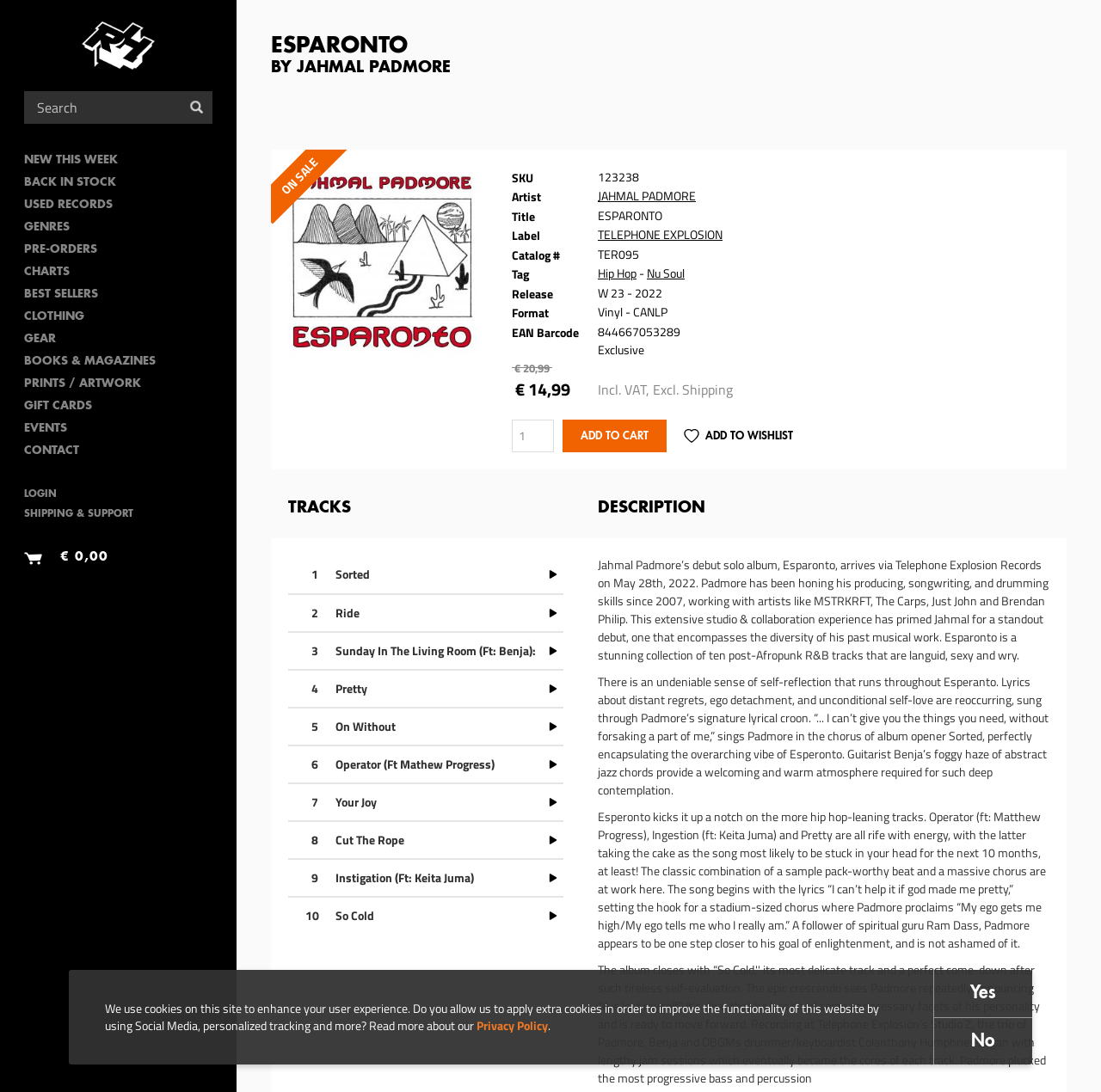Please find the bounding box coordinates of the element that needs to be clicked to perform the following instruction: "Click on the 'LOGIN' link". The bounding box coordinates should be four float numbers between 0 and 1, represented as [left, top, right, bottom].

[0.022, 0.446, 0.052, 0.461]